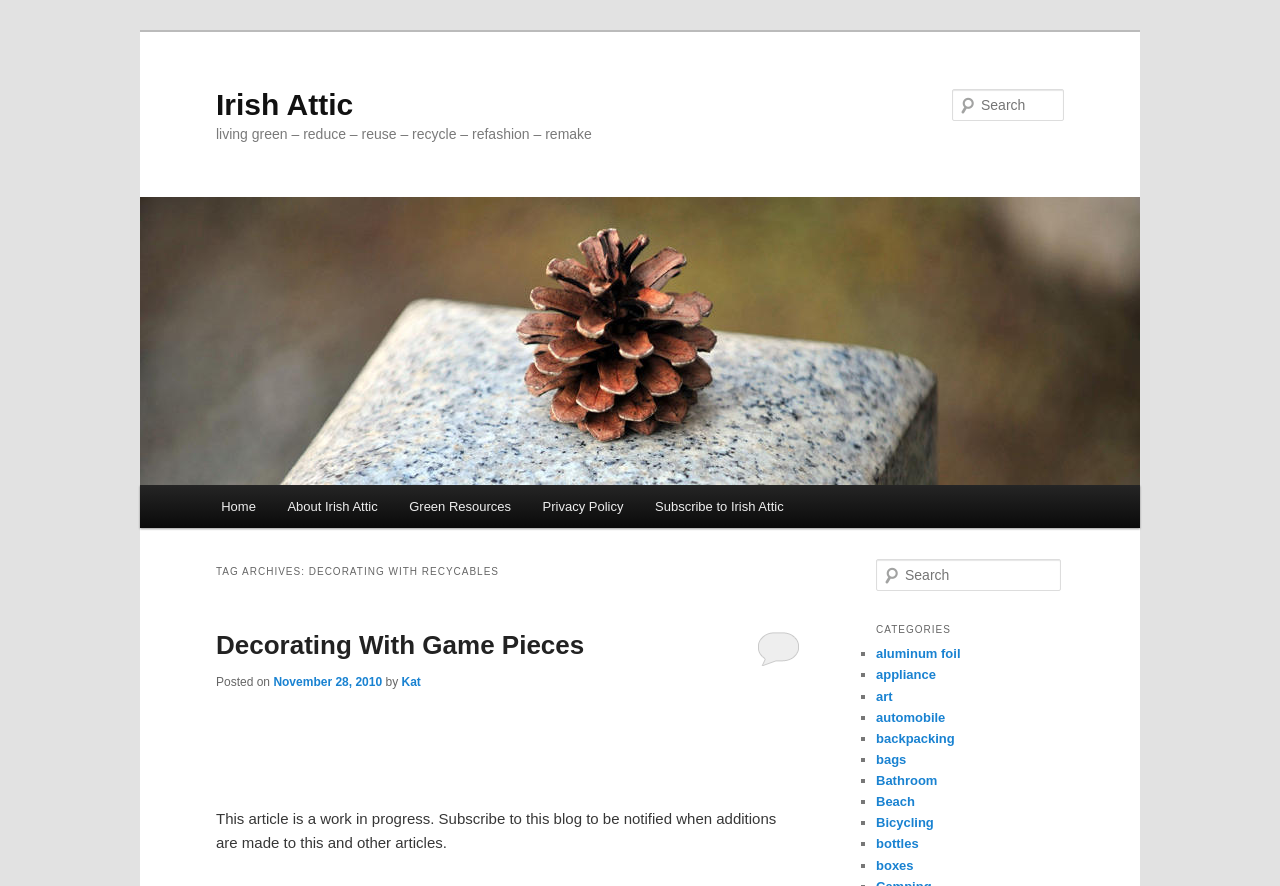Find and indicate the bounding box coordinates of the region you should select to follow the given instruction: "Explore categories".

[0.684, 0.697, 0.831, 0.726]